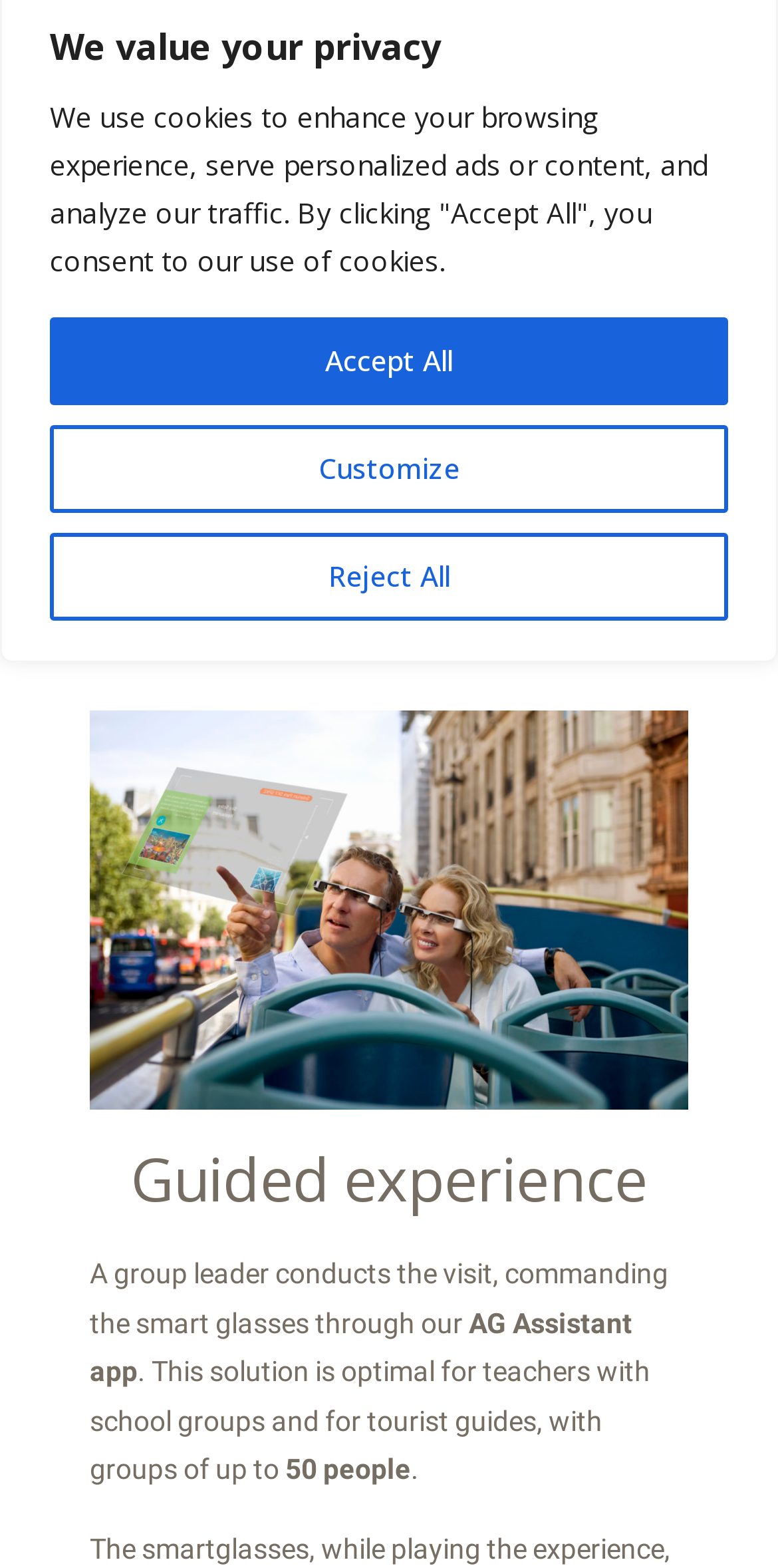Please determine the bounding box coordinates, formatted as (top-left x, top-left y, bottom-right x, bottom-right y), with all values as floating point numbers between 0 and 1. Identify the bounding box of the region described as: Reject All

[0.064, 0.34, 0.936, 0.396]